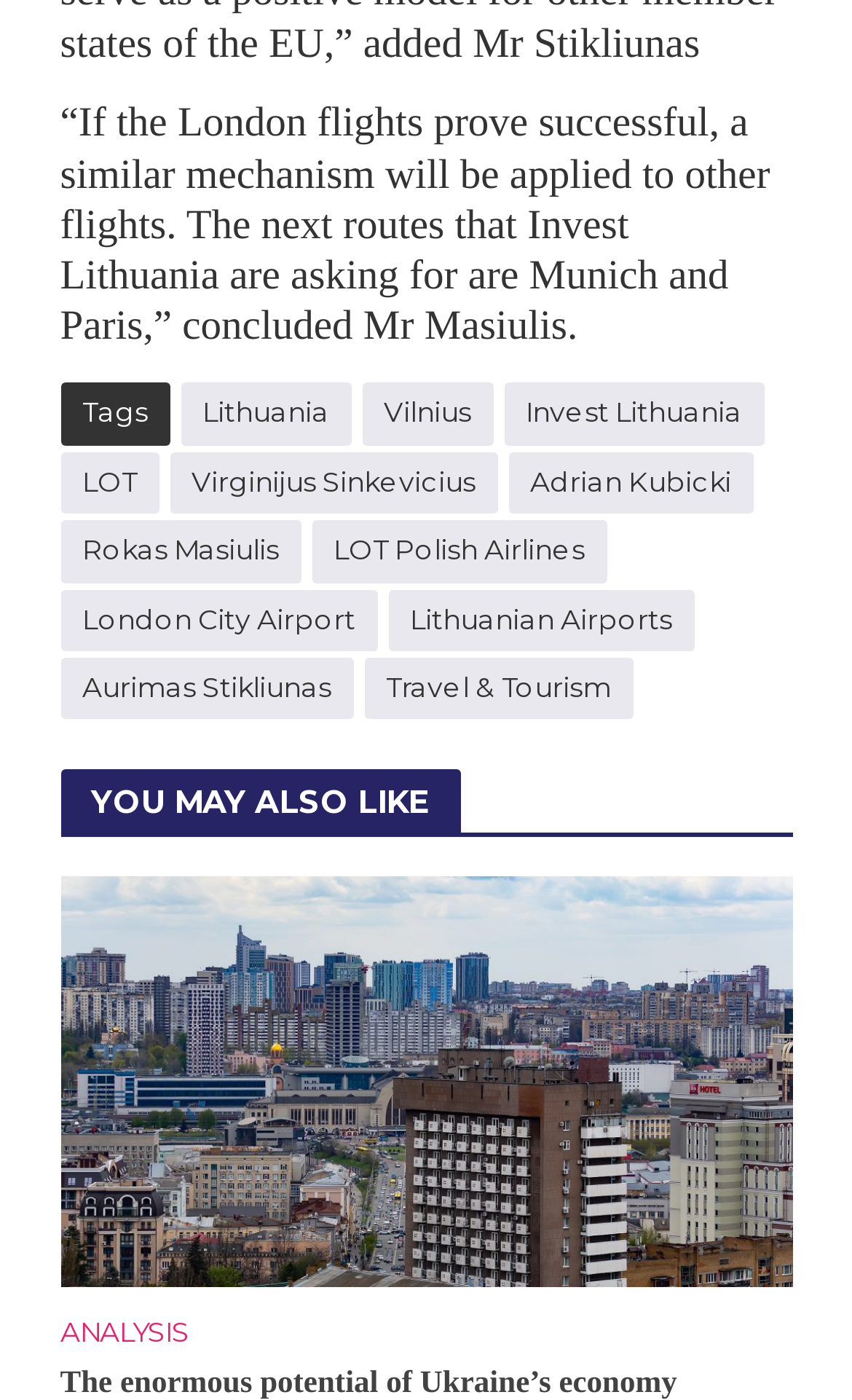Please identify the coordinates of the bounding box for the clickable region that will accomplish this instruction: "Click on the link to read about Lithuania".

[0.212, 0.273, 0.412, 0.318]